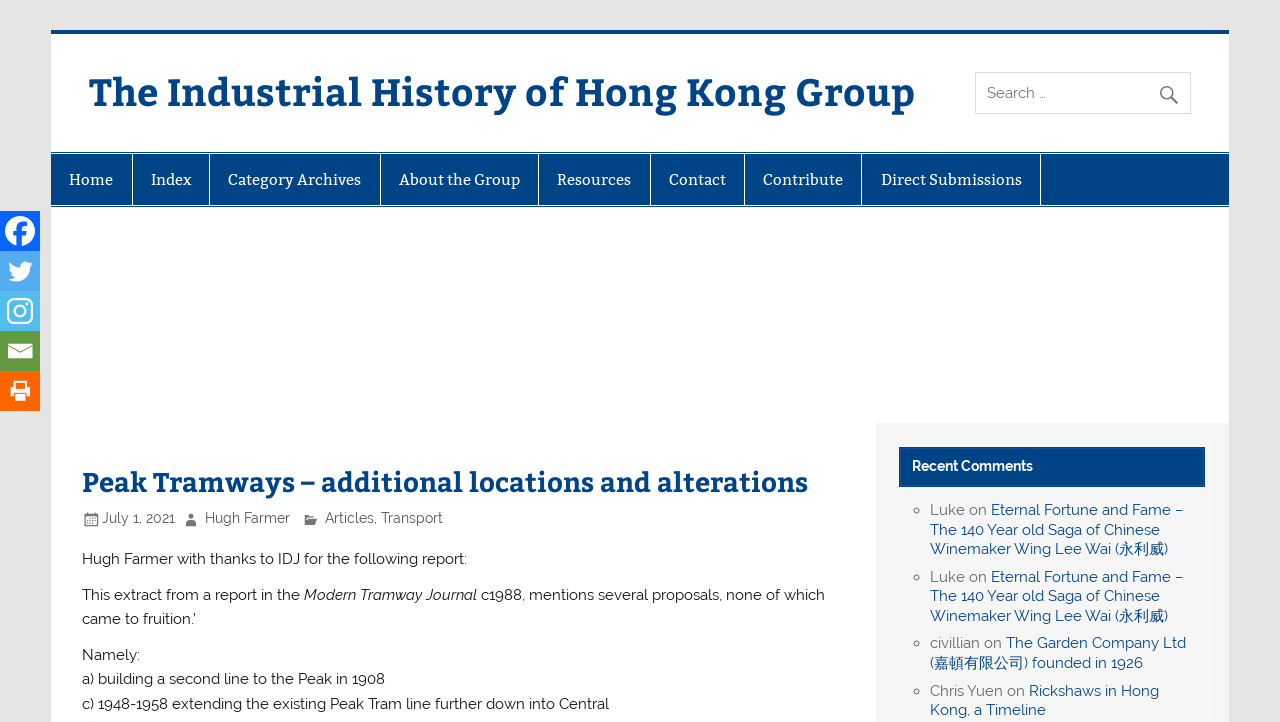Please identify the bounding box coordinates of the element's region that needs to be clicked to fulfill the following instruction: "Check Facebook page". The bounding box coordinates should consist of four float numbers between 0 and 1, i.e., [left, top, right, bottom].

[0.0, 0.292, 0.031, 0.348]